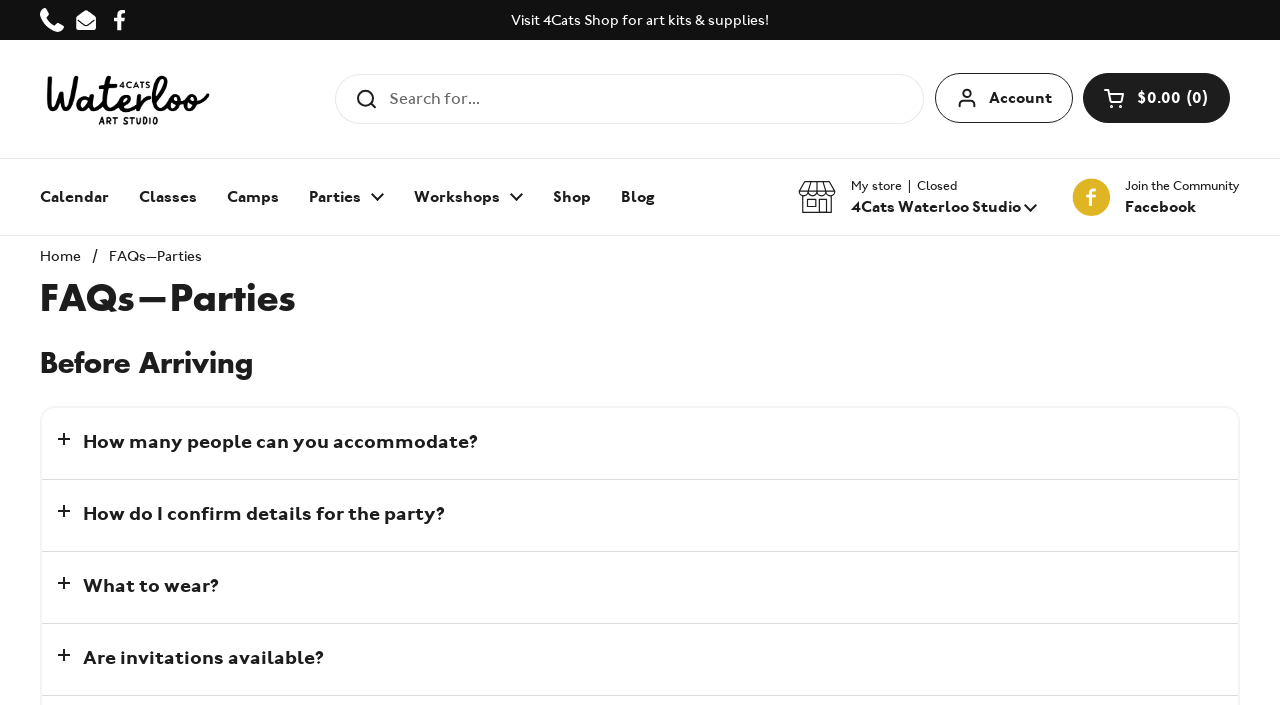Identify the bounding box coordinates of the clickable section necessary to follow the following instruction: "Open cart". The coordinates should be presented as four float numbers from 0 to 1, i.e., [left, top, right, bottom].

[0.846, 0.104, 0.961, 0.175]